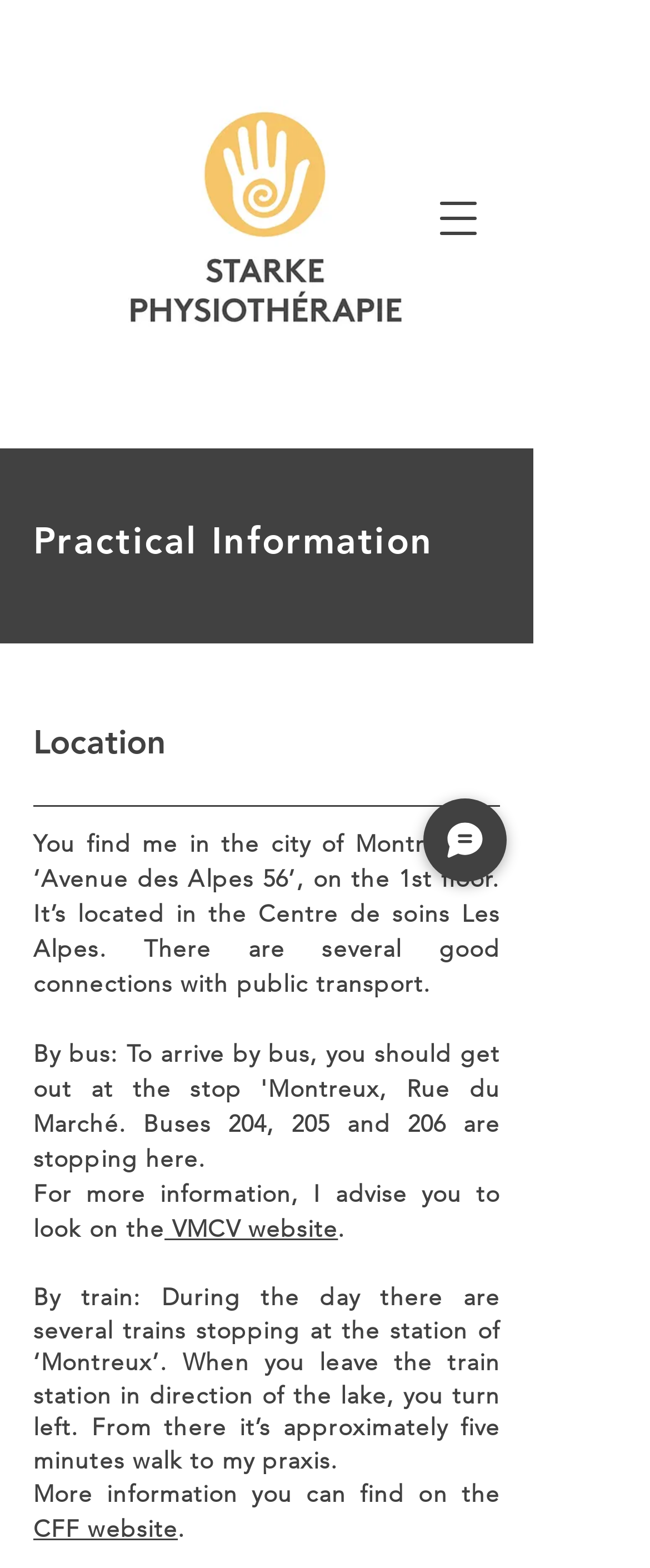Produce an extensive caption that describes everything on the webpage.

This webpage provides practical information on how to find a physiotherapy praxis in Montreux. At the top left, there is a logo of Starke Physiotherapy. Next to it, on the top right, is a button to open a navigation menu. Below the logo, there is a heading that reads "Practical Information". 

Under the heading, there is a region dedicated to the location of the praxis, which takes up most of the page. Within this region, there are several blocks of text that provide detailed information on how to reach the praxis. The first block of text explains the address and location of the praxis, mentioning that it is situated on the 1st floor of the Centre de soins Les Alpes. 

Below this text, there is a link to the VMCV website, which likely provides more information on public transport connections. The next block of text explains how to reach the praxis by train, providing step-by-step directions from the train station to the praxis. 

There is also a heading that reads "Location" within the region, which seems to be a subheading for the text that follows. At the bottom of the region, there is another link to the CFF website, which likely provides more information on train schedules and routes. 

On the right side of the page, there is a button to initiate a chat, accompanied by a small image. Overall, the webpage is dedicated to providing detailed and practical information on how to find the physiotherapy praxis in Montreux.